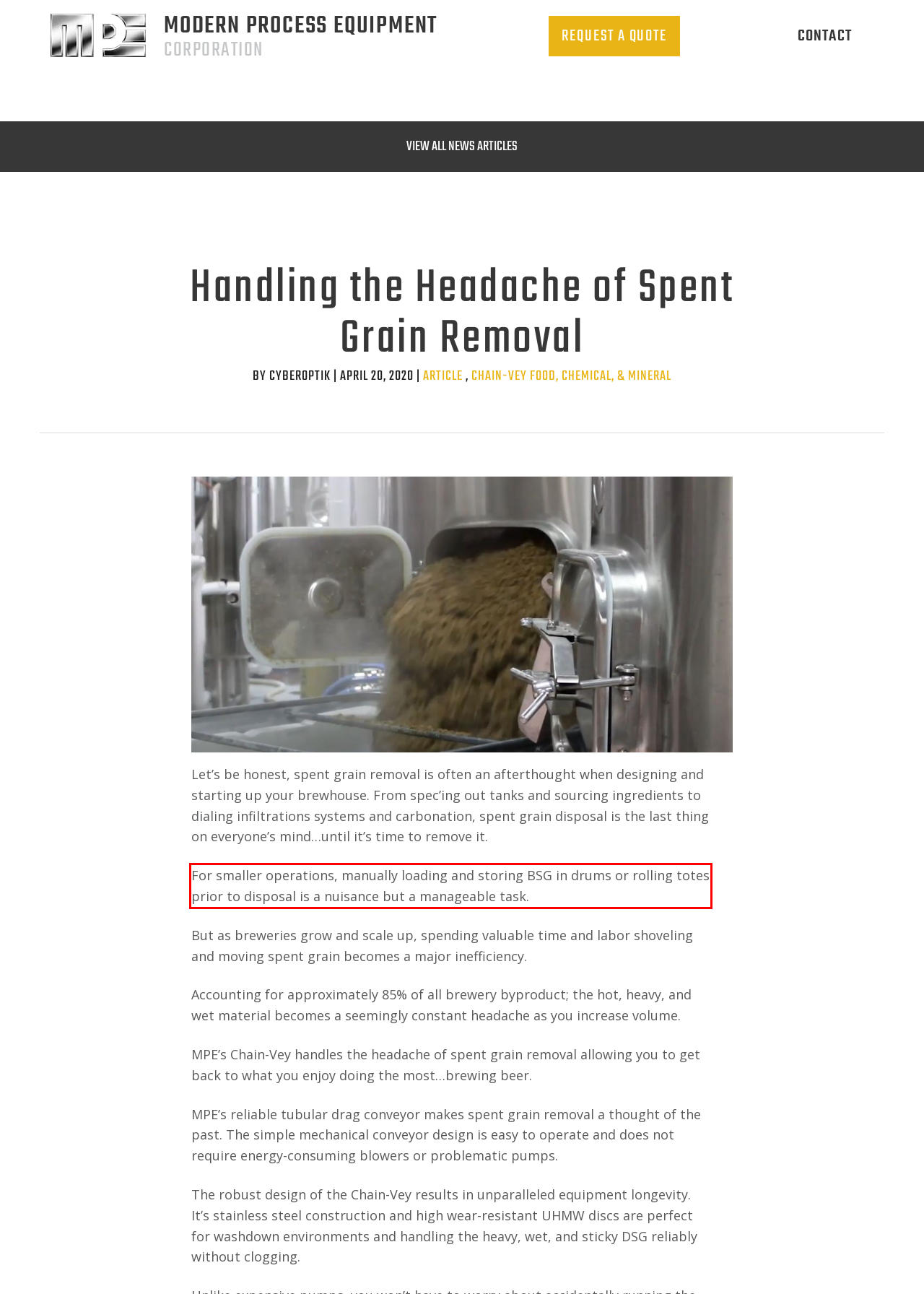You are provided with a screenshot of a webpage featuring a red rectangle bounding box. Extract the text content within this red bounding box using OCR.

For smaller operations, manually loading and storing BSG in drums or rolling totes prior to disposal is a nuisance but a manageable task.